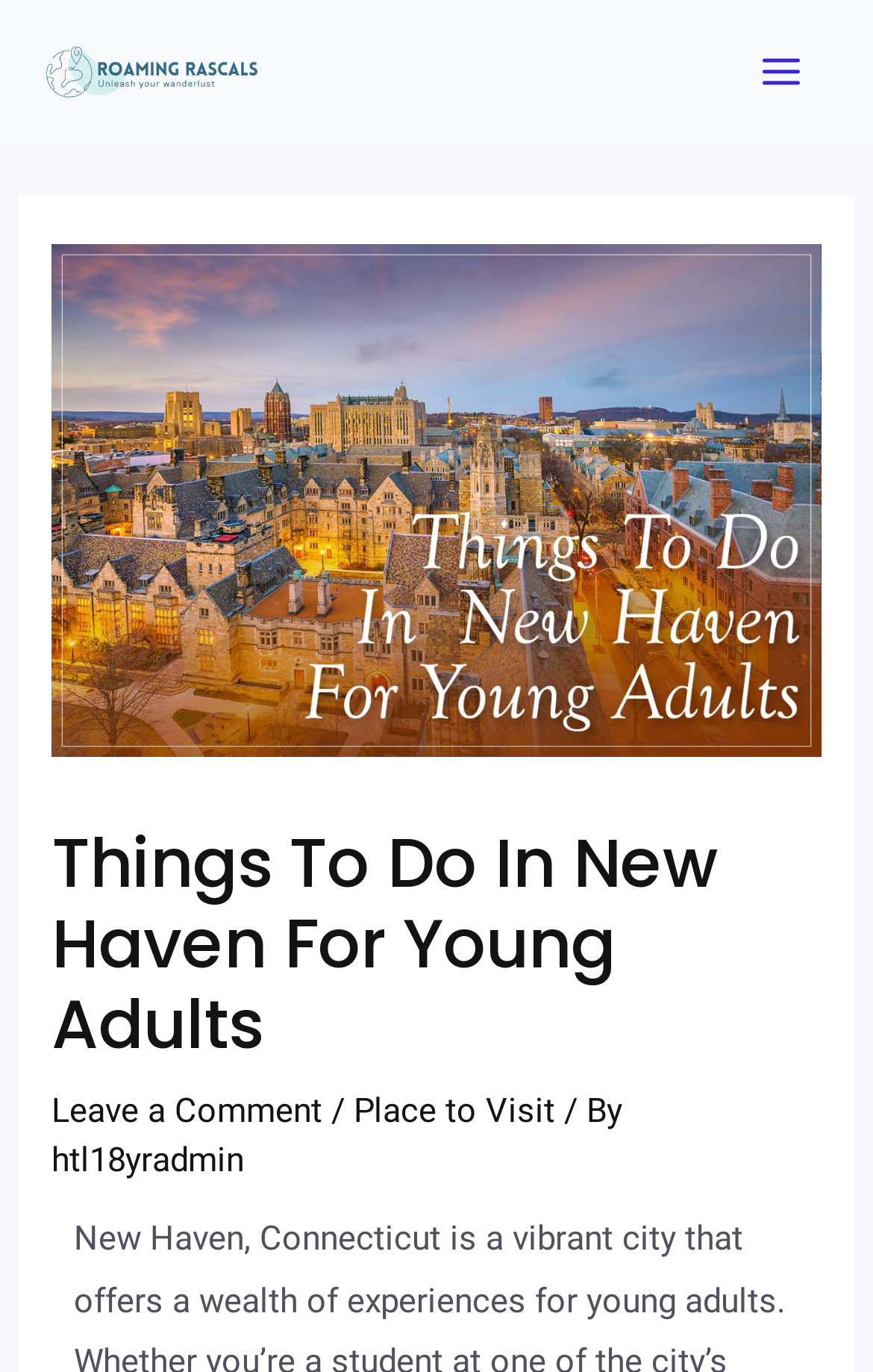What is the topic of the main heading?
Using the information from the image, give a concise answer in one word or a short phrase.

Things To Do In New Haven For Young Adults